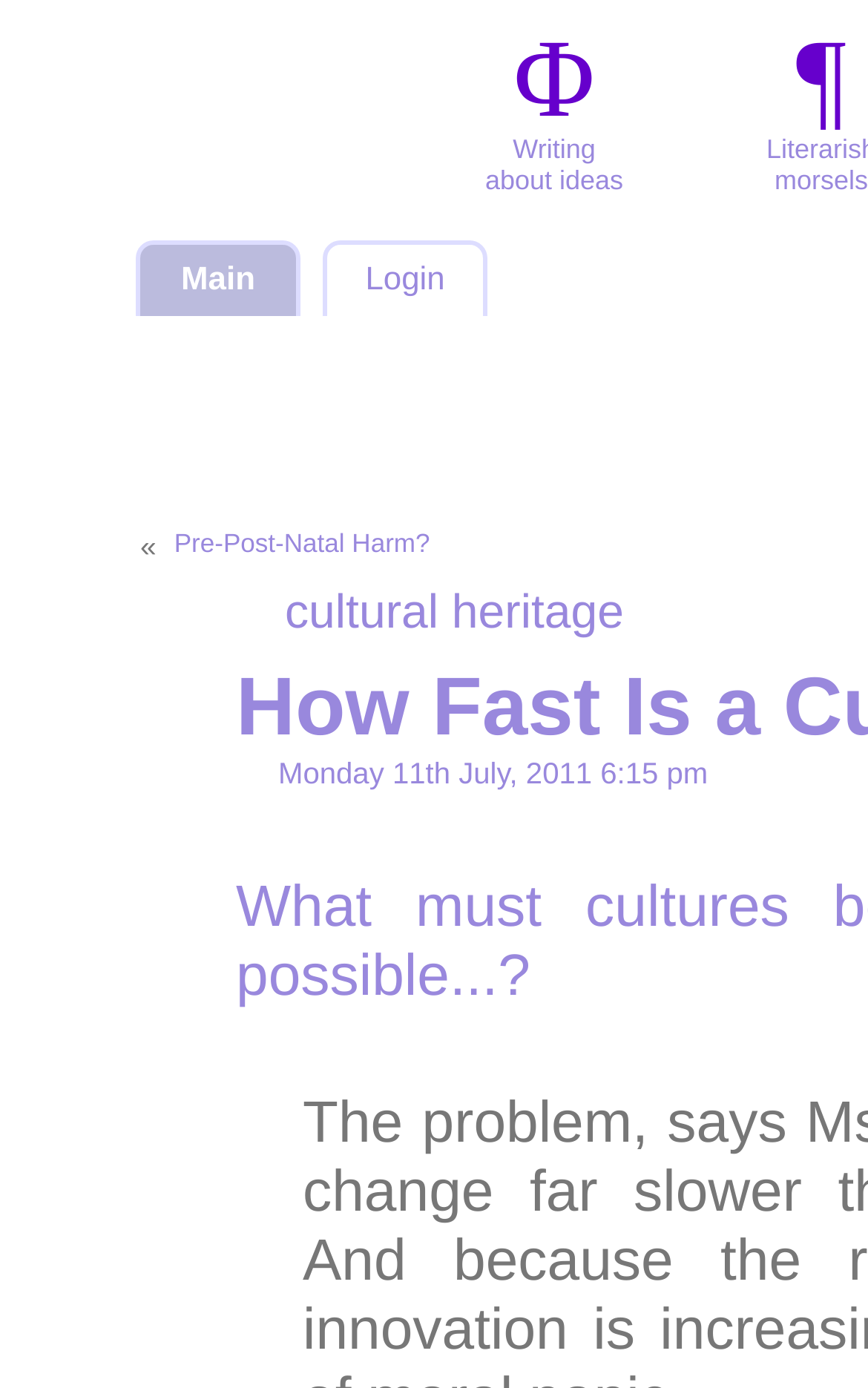Provide the bounding box coordinates of the HTML element described as: "Main". The bounding box coordinates should be four float numbers between 0 and 1, i.e., [left, top, right, bottom].

[0.162, 0.176, 0.341, 0.227]